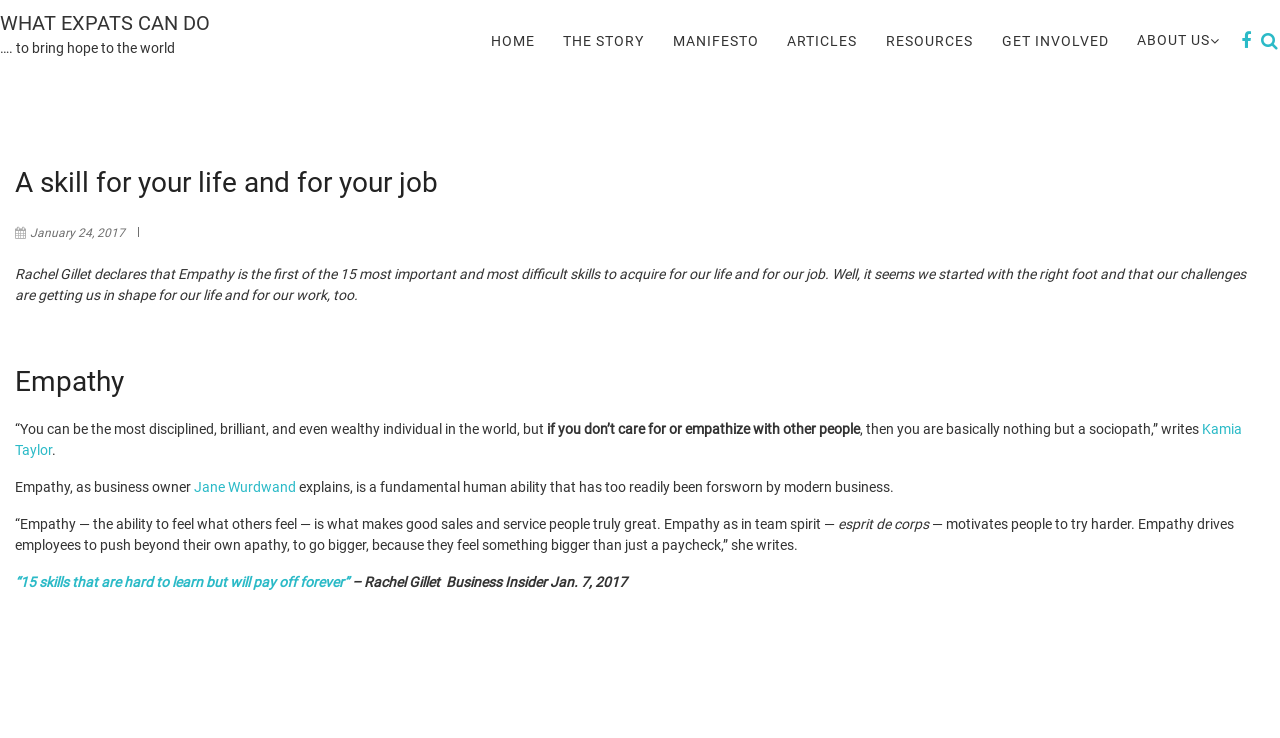What is the date of the article '15 skills that are hard to learn but will pay off forever'?
Answer the question based on the image using a single word or a brief phrase.

Jan. 7, 2017